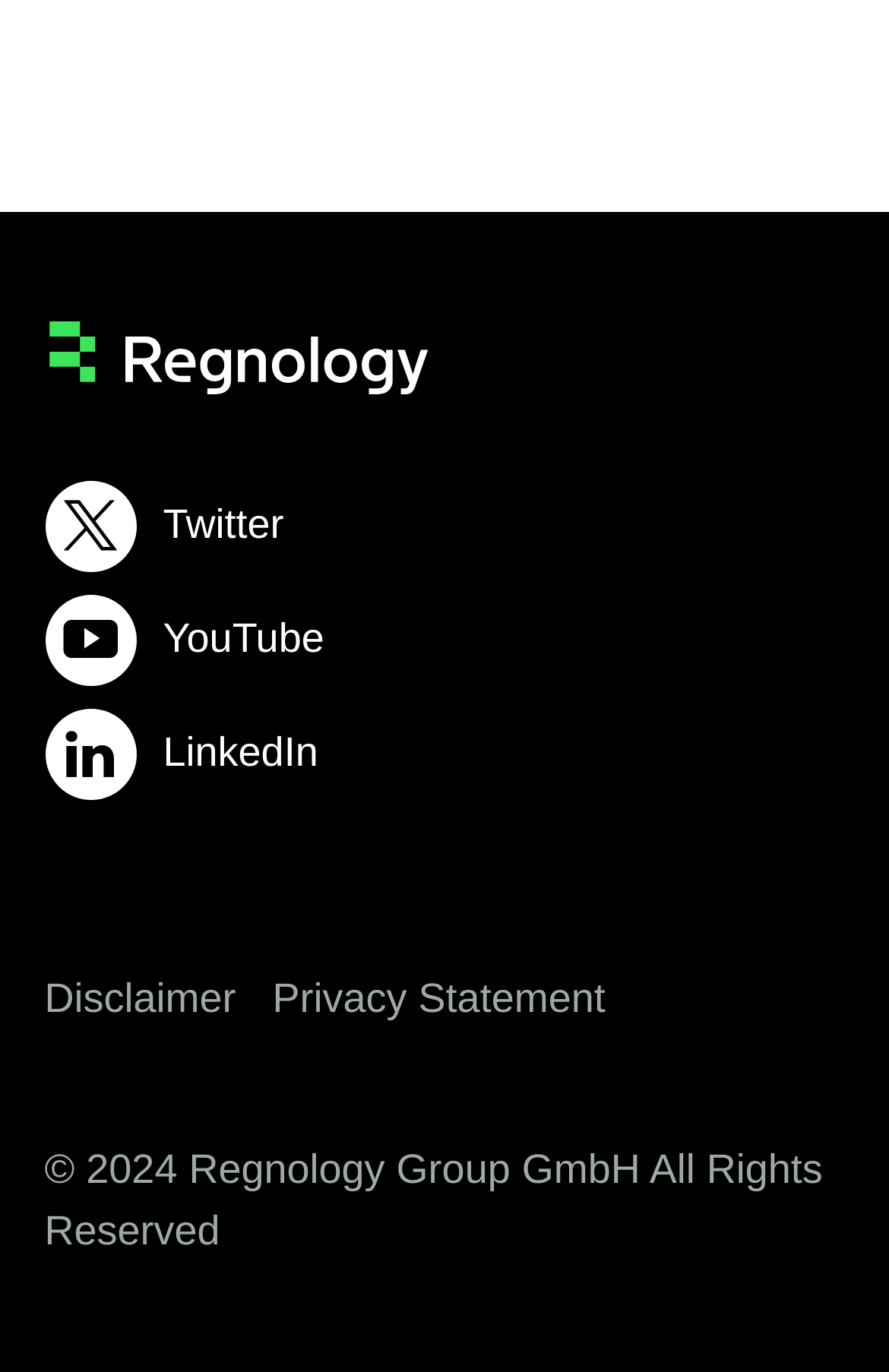What year is the copyright statement for?
Based on the image, give a one-word or short phrase answer.

2024